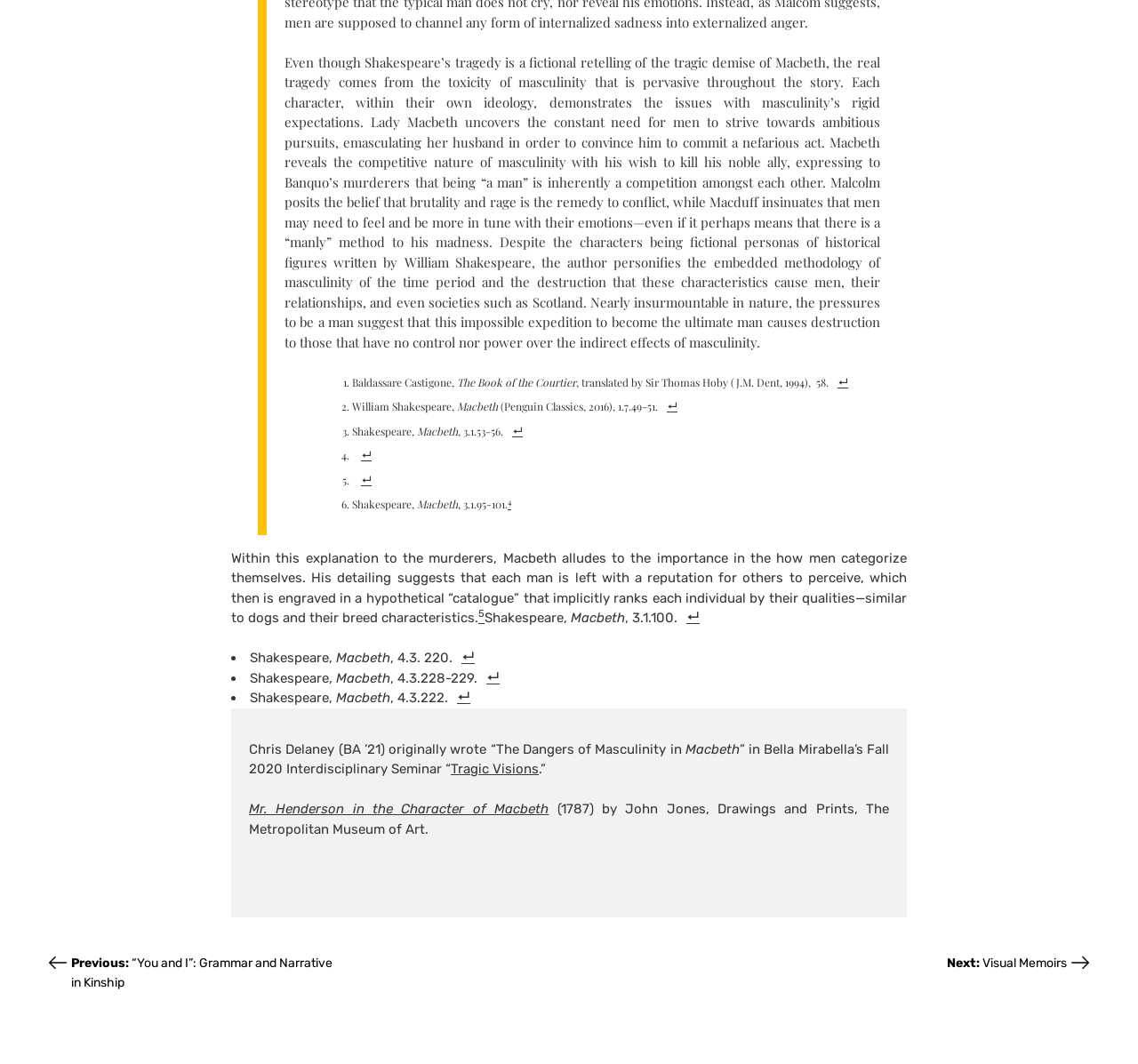What is the main topic of the webpage?
Based on the visual details in the image, please answer the question thoroughly.

The webpage appears to be an academic analysis of William Shakespeare's play Macbeth, focusing on the theme of masculinity and its effects on the characters and society.